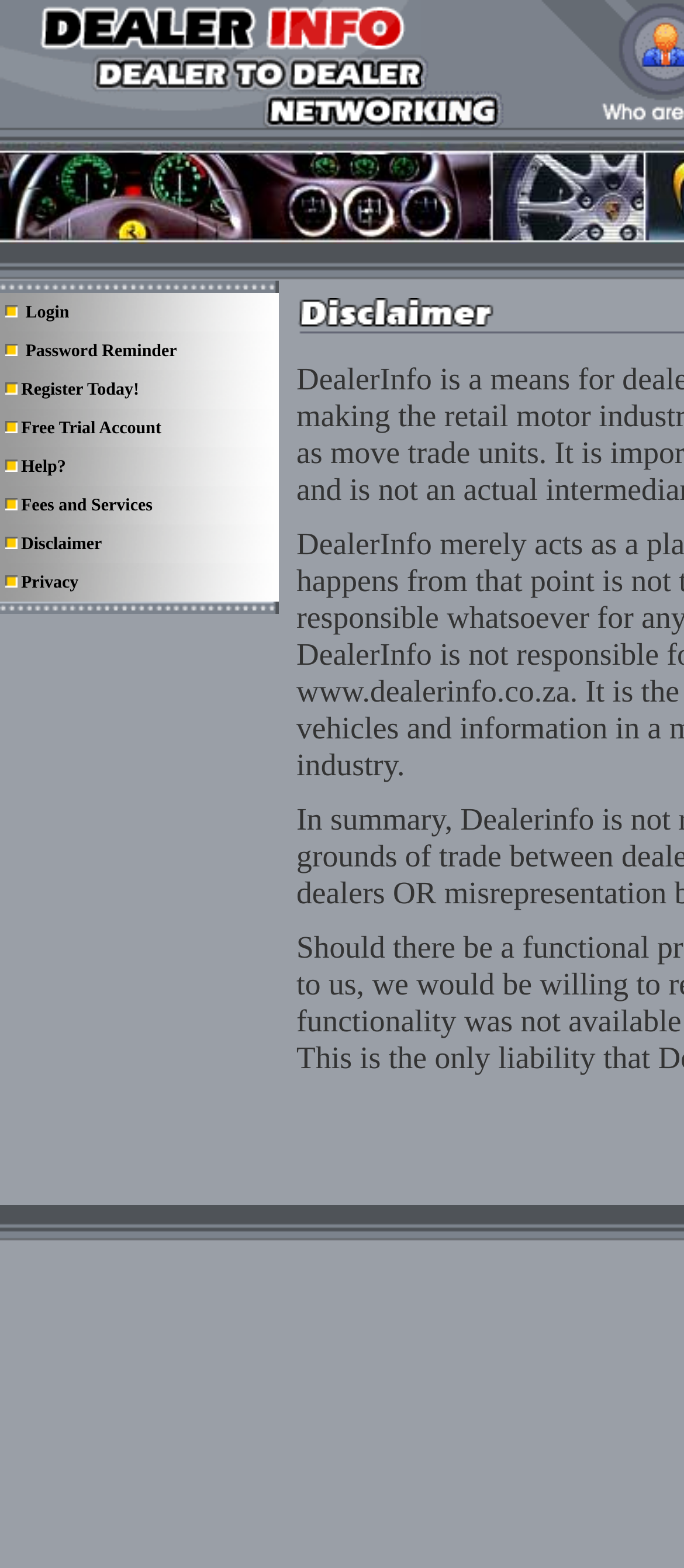Answer the question with a single word or phrase: 
What is the last option in the table?

Privacy